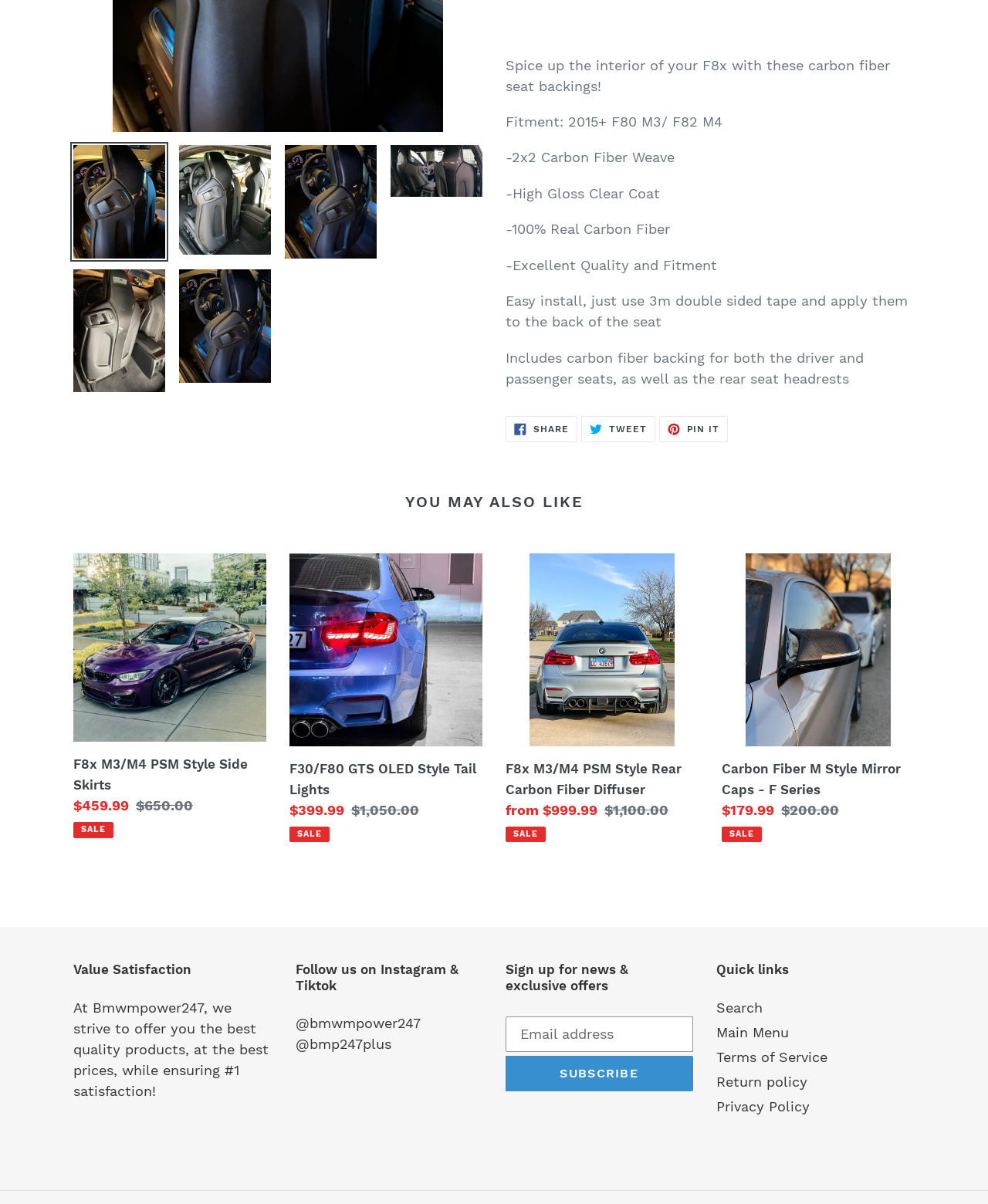Using the webpage screenshot and the element description Share Share on Facebook, determine the bounding box coordinates. Specify the coordinates in the format (top-left x, top-left y, bottom-right x, bottom-right y) with values ranging from 0 to 1.

[0.512, 0.345, 0.584, 0.367]